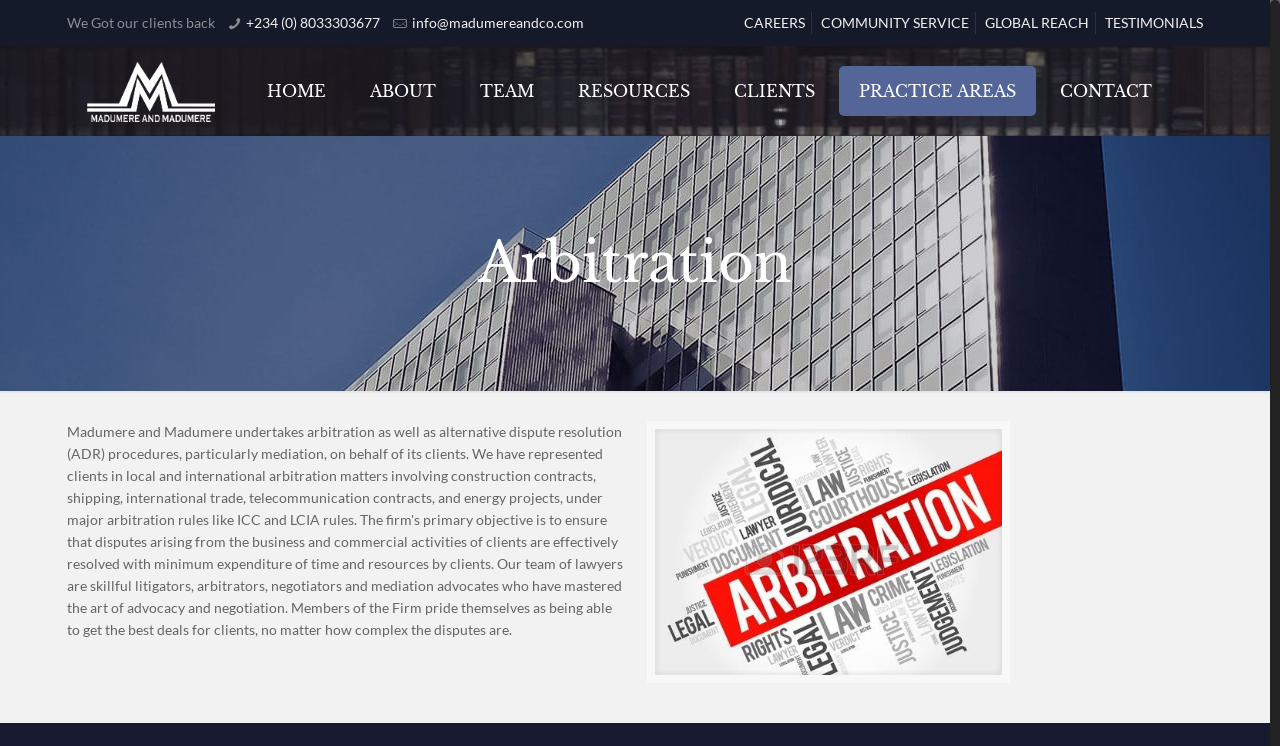Find the bounding box coordinates of the clickable region needed to perform the following instruction: "Learn about the 'TEAM'". The coordinates should be provided as four float numbers between 0 and 1, i.e., [left, top, right, bottom].

[0.36, 0.088, 0.433, 0.155]